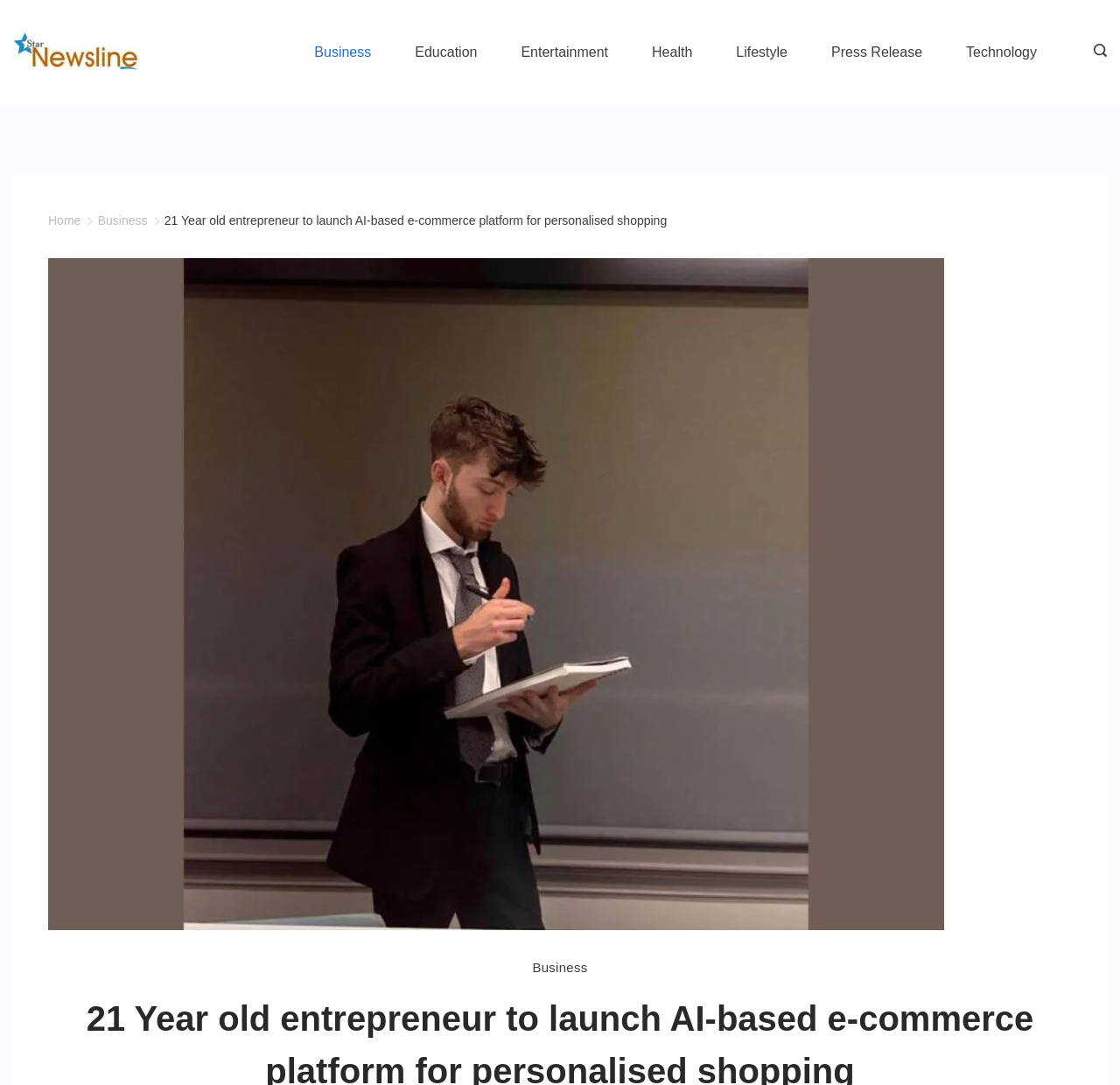Please determine the bounding box coordinates of the element's region to click for the following instruction: "Search for something".

[0.969, 0.04, 0.988, 0.057]